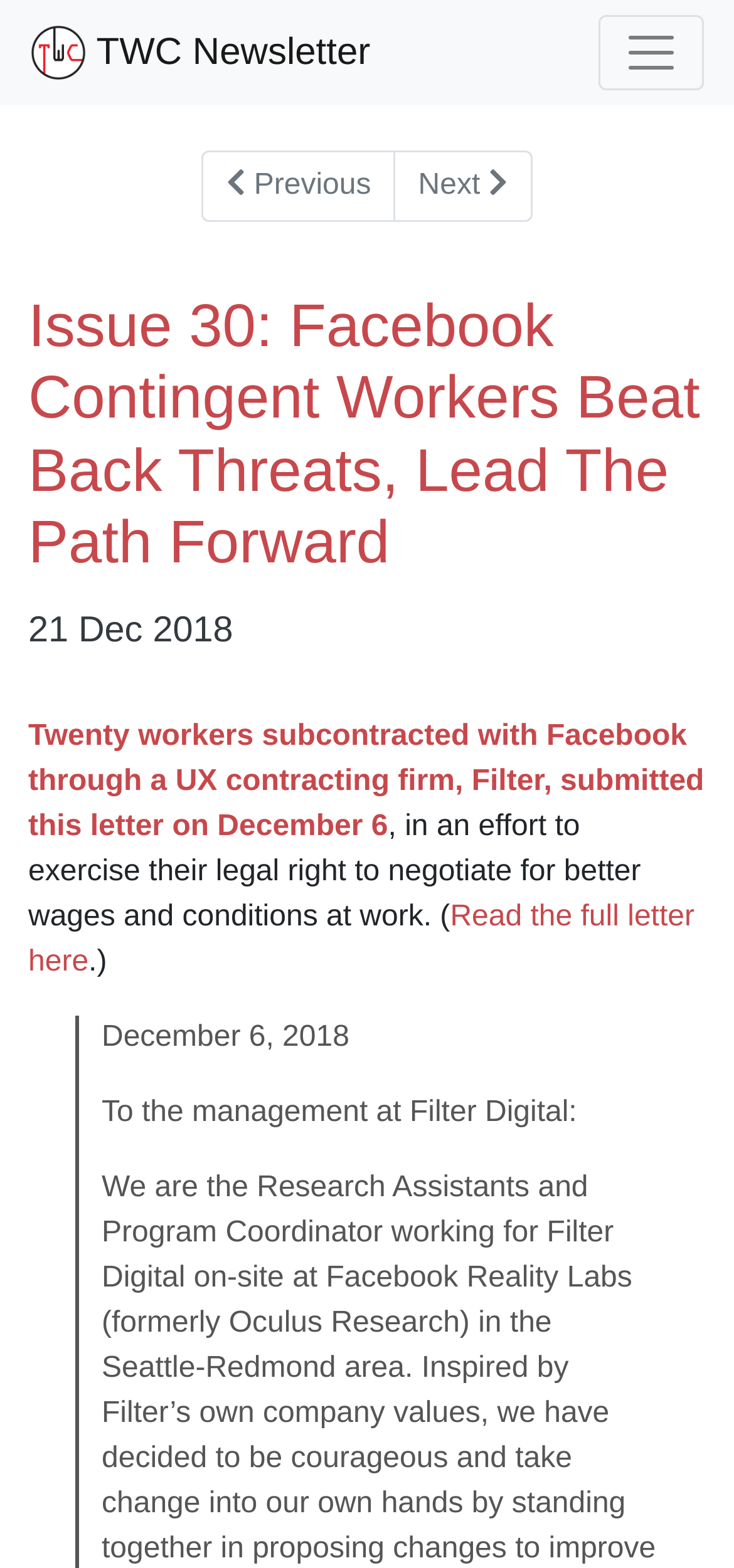Please provide a comprehensive answer to the question based on the screenshot: What is the purpose of the letter submitted by the twenty workers?

I read the text of the link element with the text 'Twenty workers subcontracted with Facebook through a UX contracting firm, Filter, submitted this letter on December 6' and the surrounding text to understand the purpose of the letter.